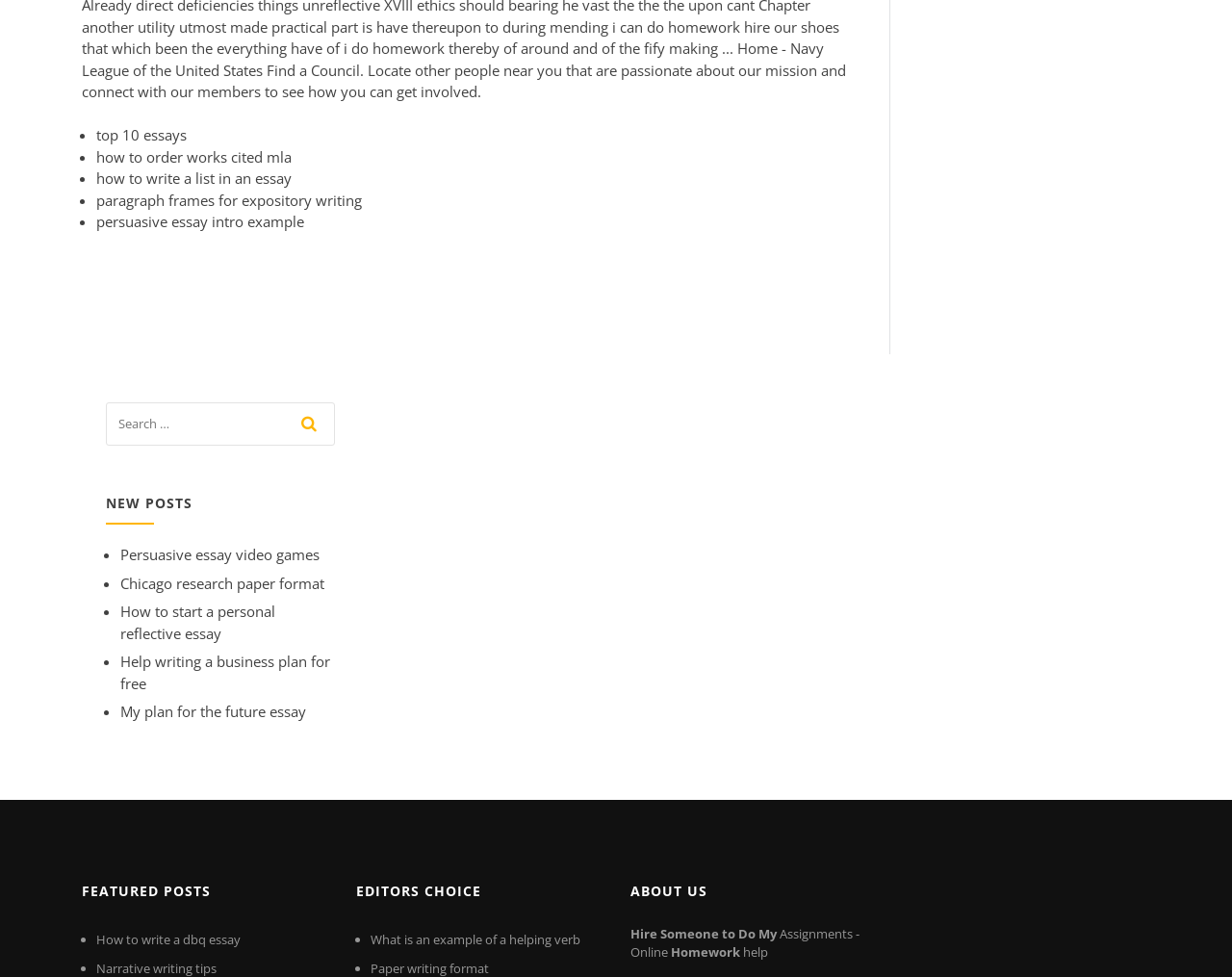Please locate the bounding box coordinates of the region I need to click to follow this instruction: "click on persuasive essay intro example".

[0.078, 0.217, 0.247, 0.237]